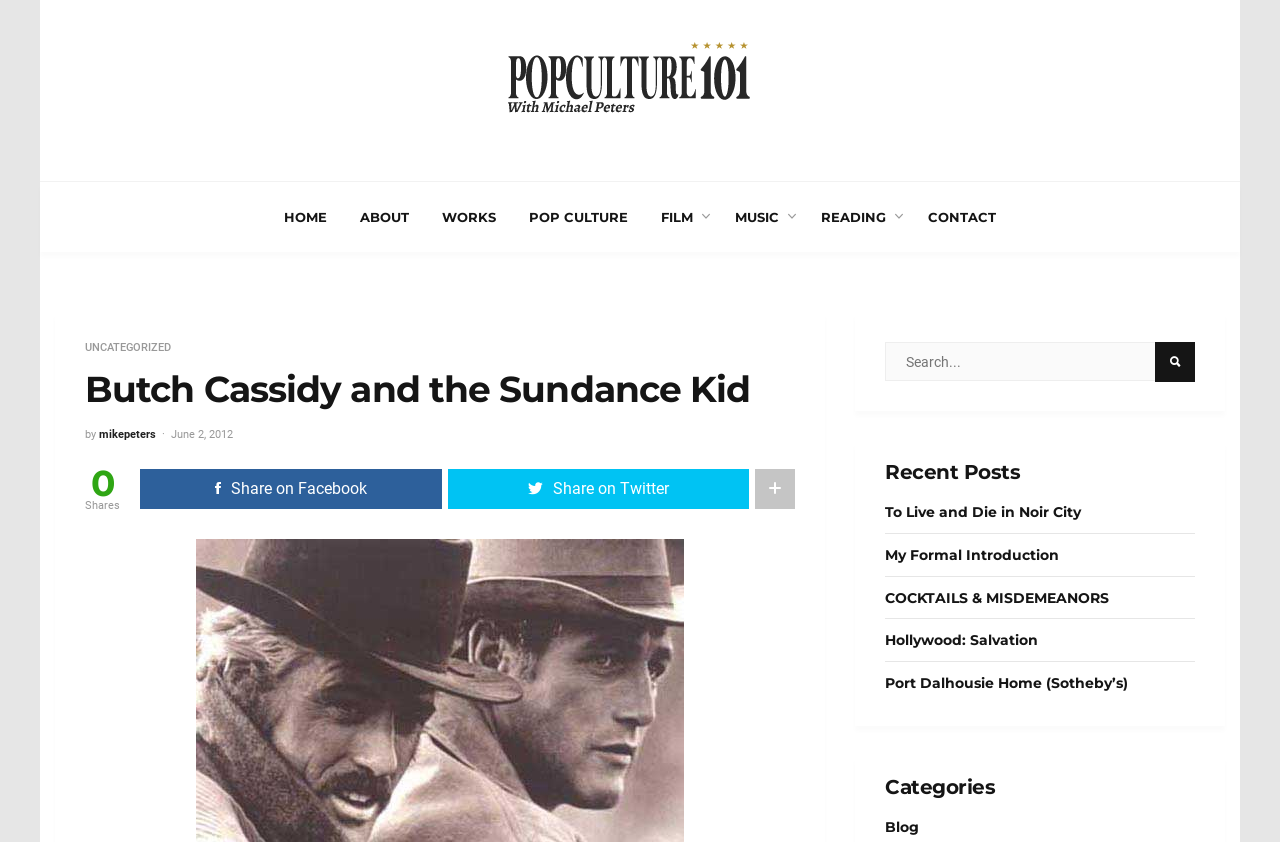Reply to the question with a single word or phrase:
What is the category of the post 'To Live and Die in Noir City'?

Blog